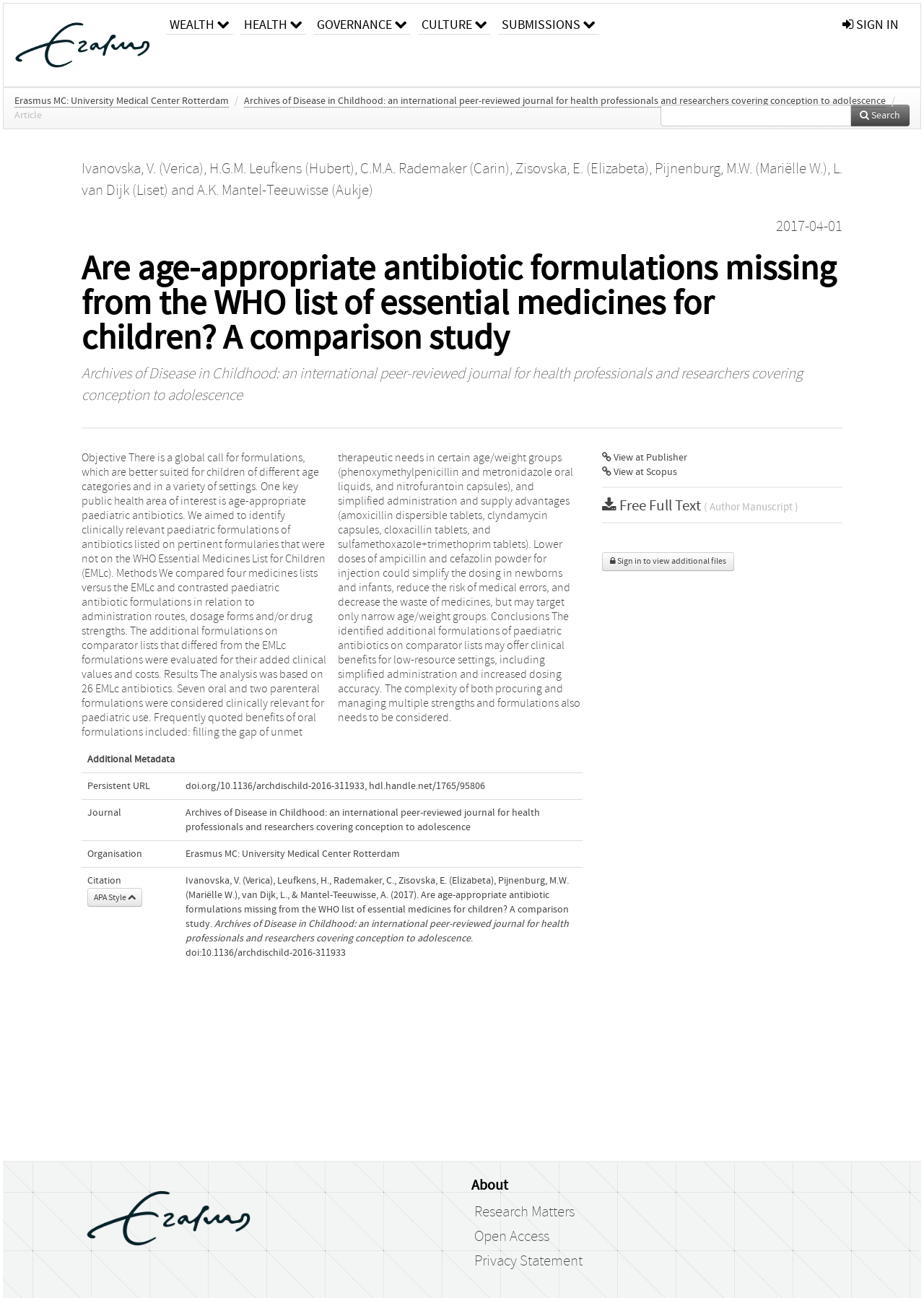What is the name of the journal?
Based on the image, give a one-word or short phrase answer.

Archives of Disease in Childhood